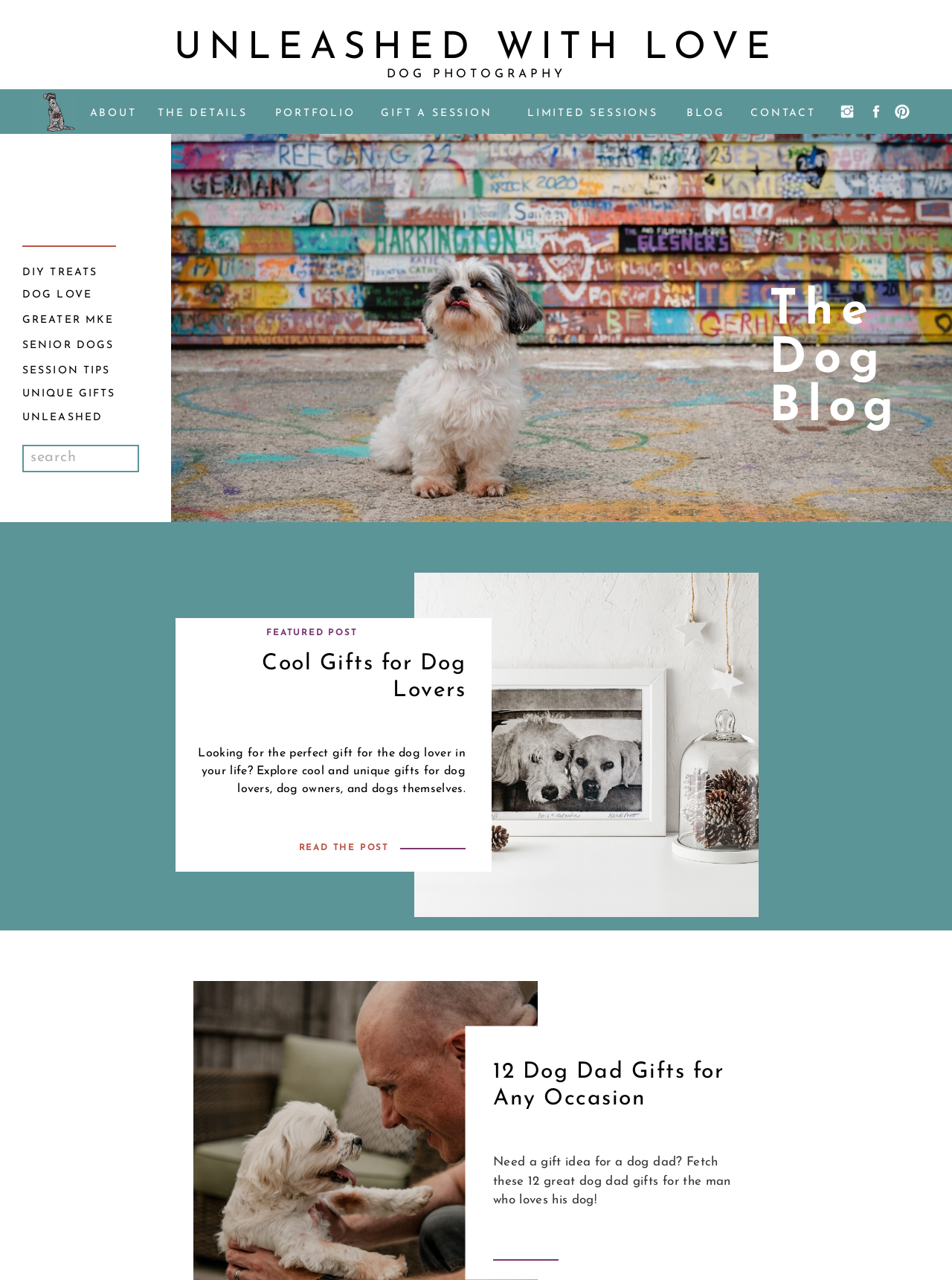Can you give a detailed response to the following question using the information from the image? What is the name of the website?

The name of the website can be found in the top-left corner of the webpage, where it says 'UNLEASHED WITH LOVE' in a link element.